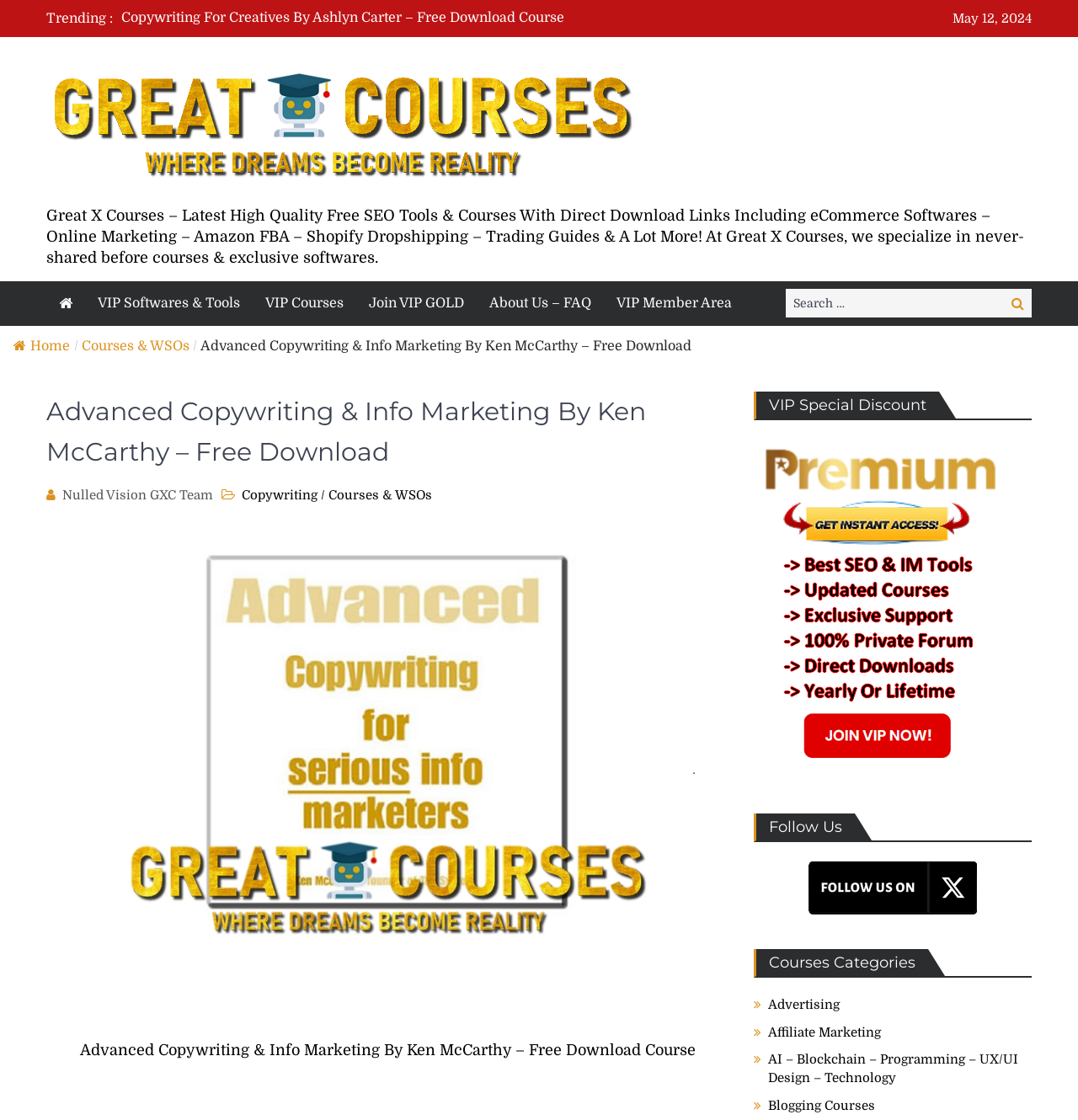Answer the question with a brief word or phrase:
What is the topic of the course mentioned in the image?

Copywriting